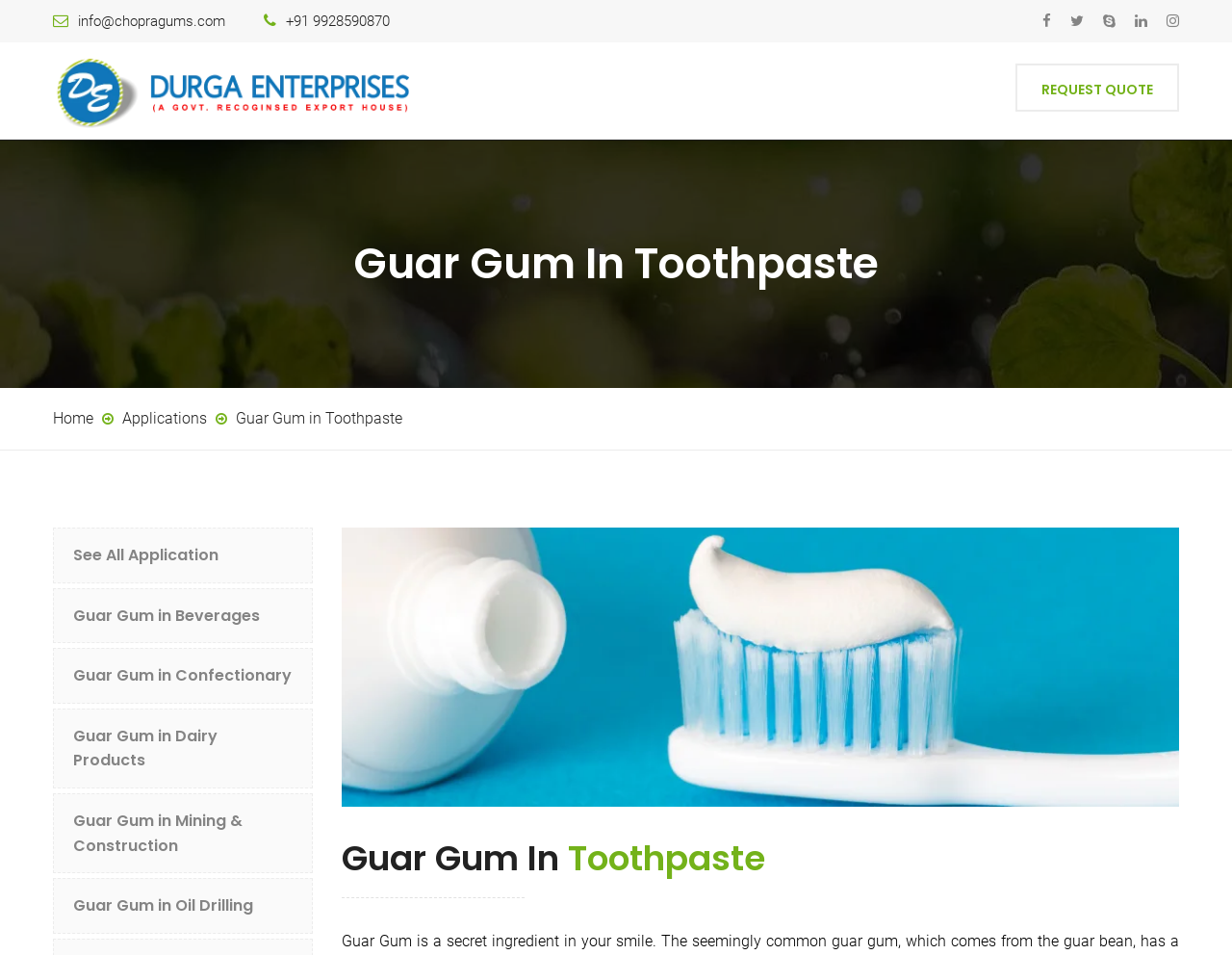Please identify the bounding box coordinates of the element I need to click to follow this instruction: "Learn about guar gum in beverages".

[0.059, 0.632, 0.238, 0.658]